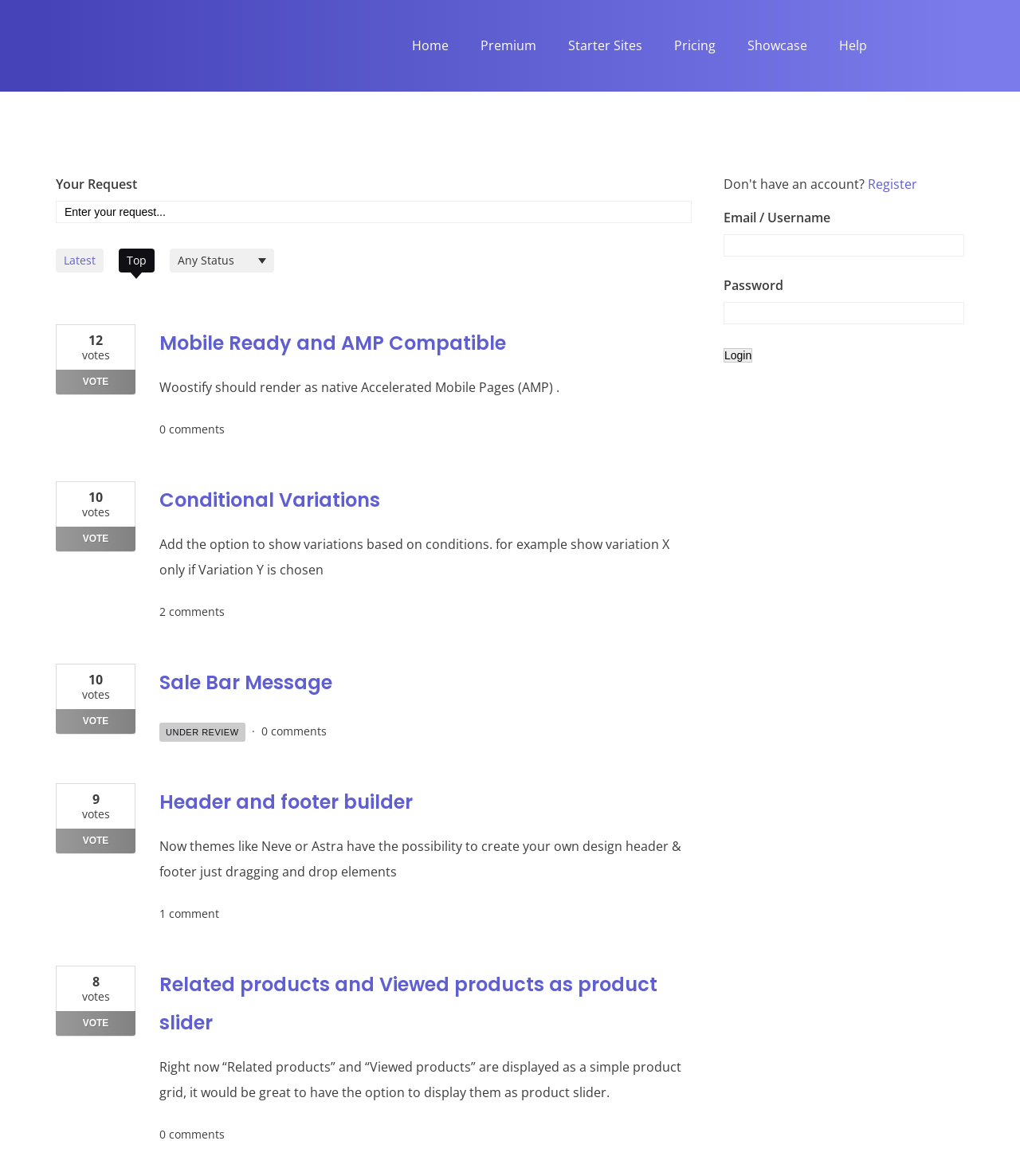How can users submit a new feature request?
Please provide an in-depth and detailed response to the question.

The webpage provides a textbox labeled 'Your Request' where users can enter their feature request. This is likely the way users can submit a new feature request, as it is the only input field on the page that is not related to login or registration.